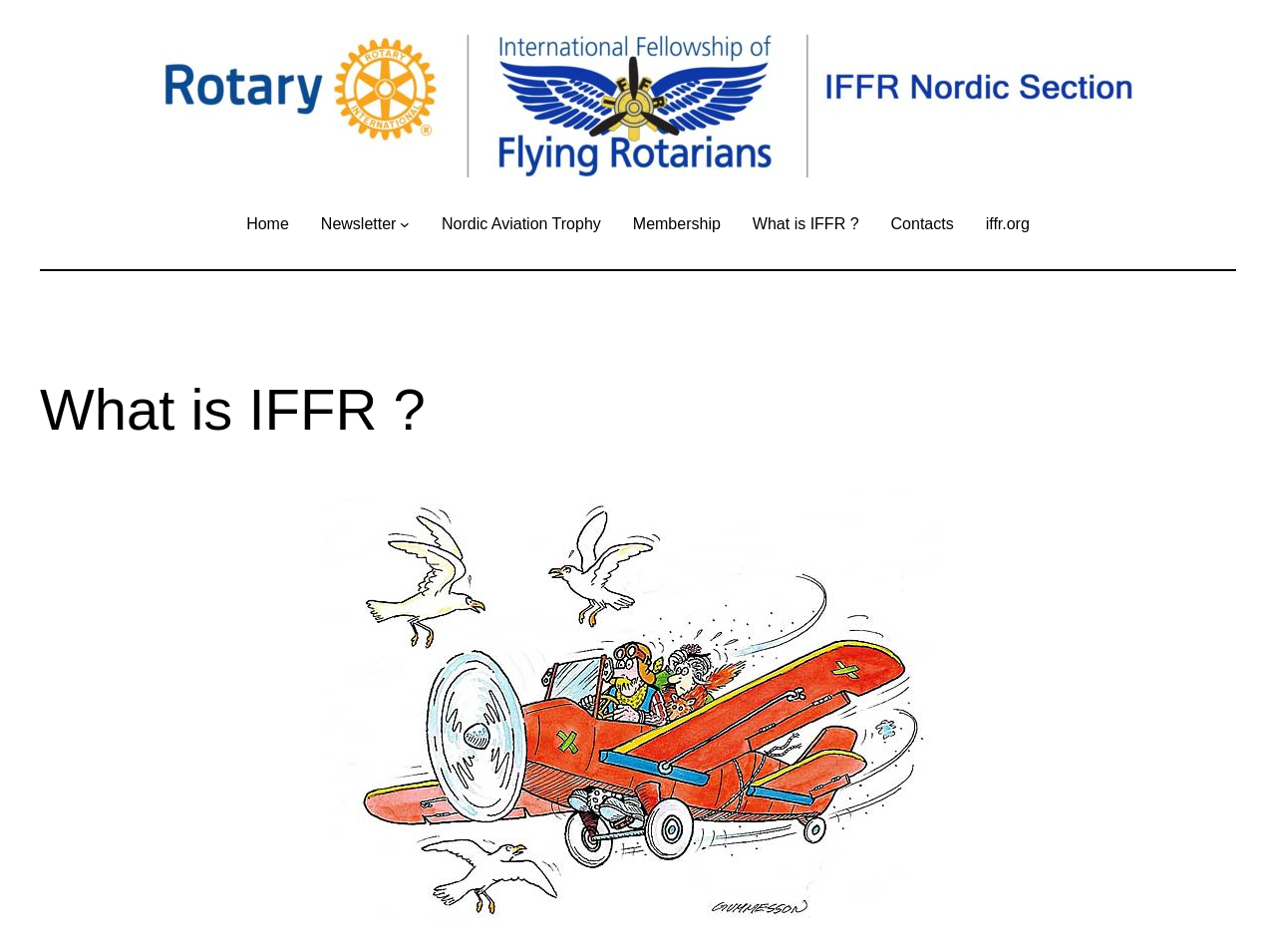Refer to the image and provide an in-depth answer to the question:
How many images are there on the page?

There are 2 images on the page, which are the logo of IFFR and the image with the text 'INTERNATIONAL FELLOWSHIP OF FLYING ROTARIANS NORDIC SECTION', located in the figure and link elements respectively.